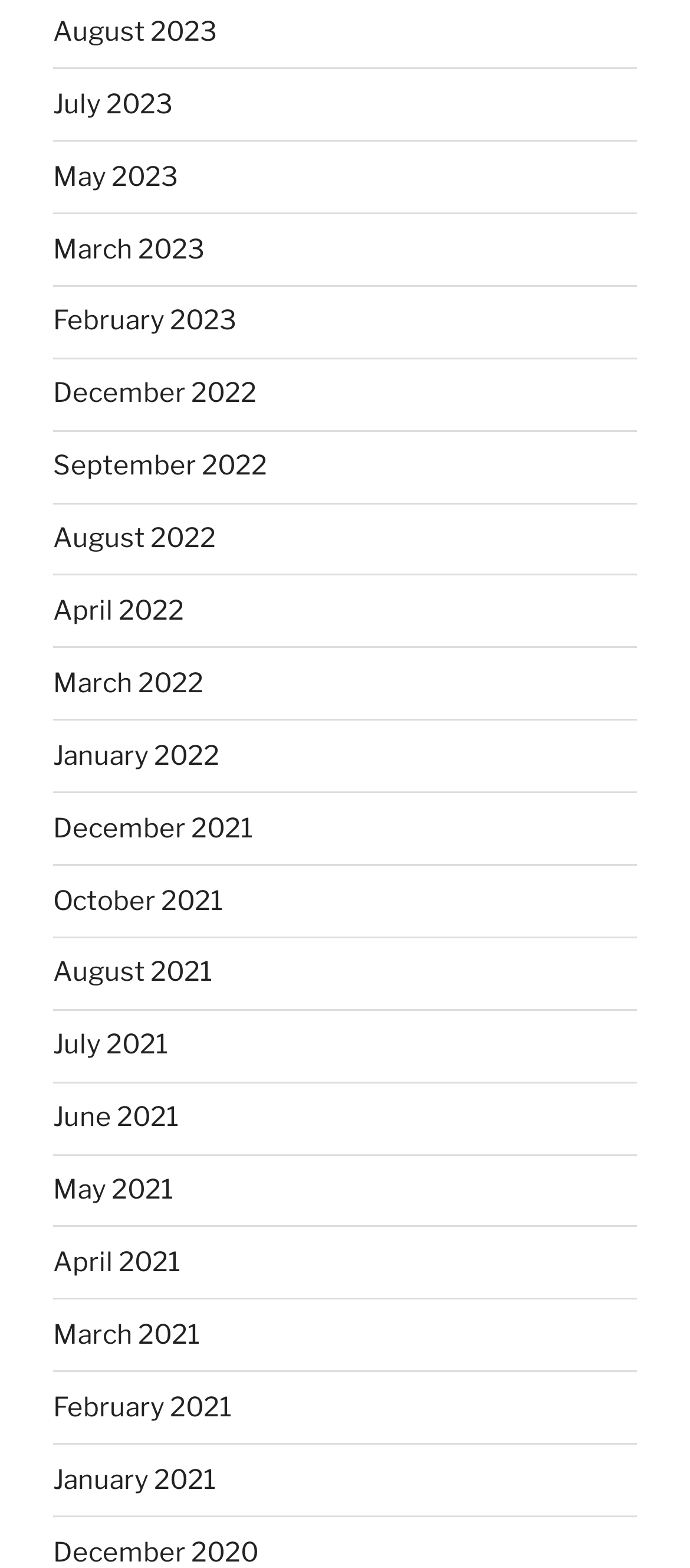Please determine the bounding box coordinates for the element with the description: "October 2021".

[0.077, 0.564, 0.323, 0.584]